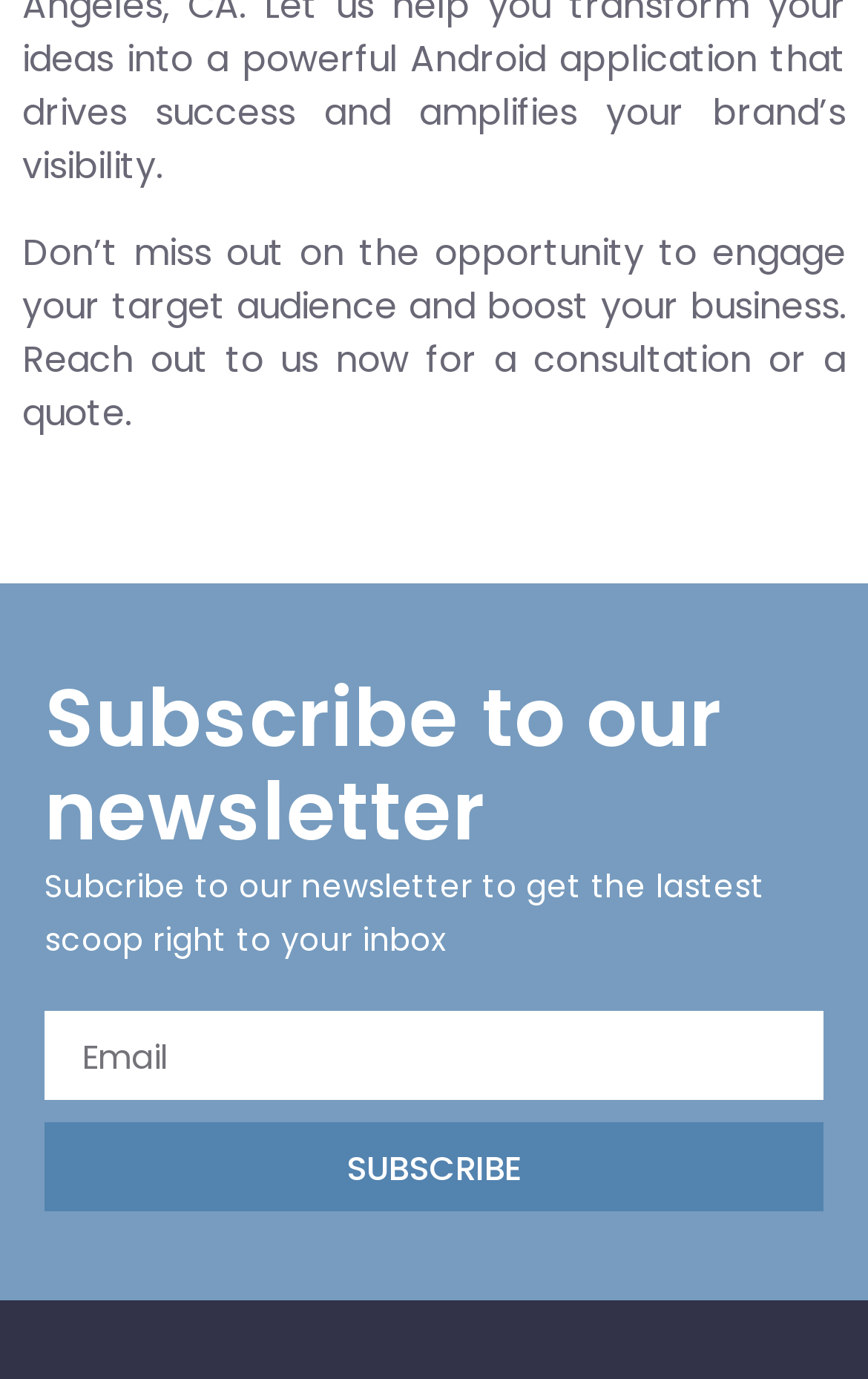Determine the bounding box of the UI element mentioned here: "parent_node: Email name="form_fields[email]" placeholder="Email"". The coordinates must be in the format [left, top, right, bottom] with values ranging from 0 to 1.

[0.051, 0.733, 0.949, 0.798]